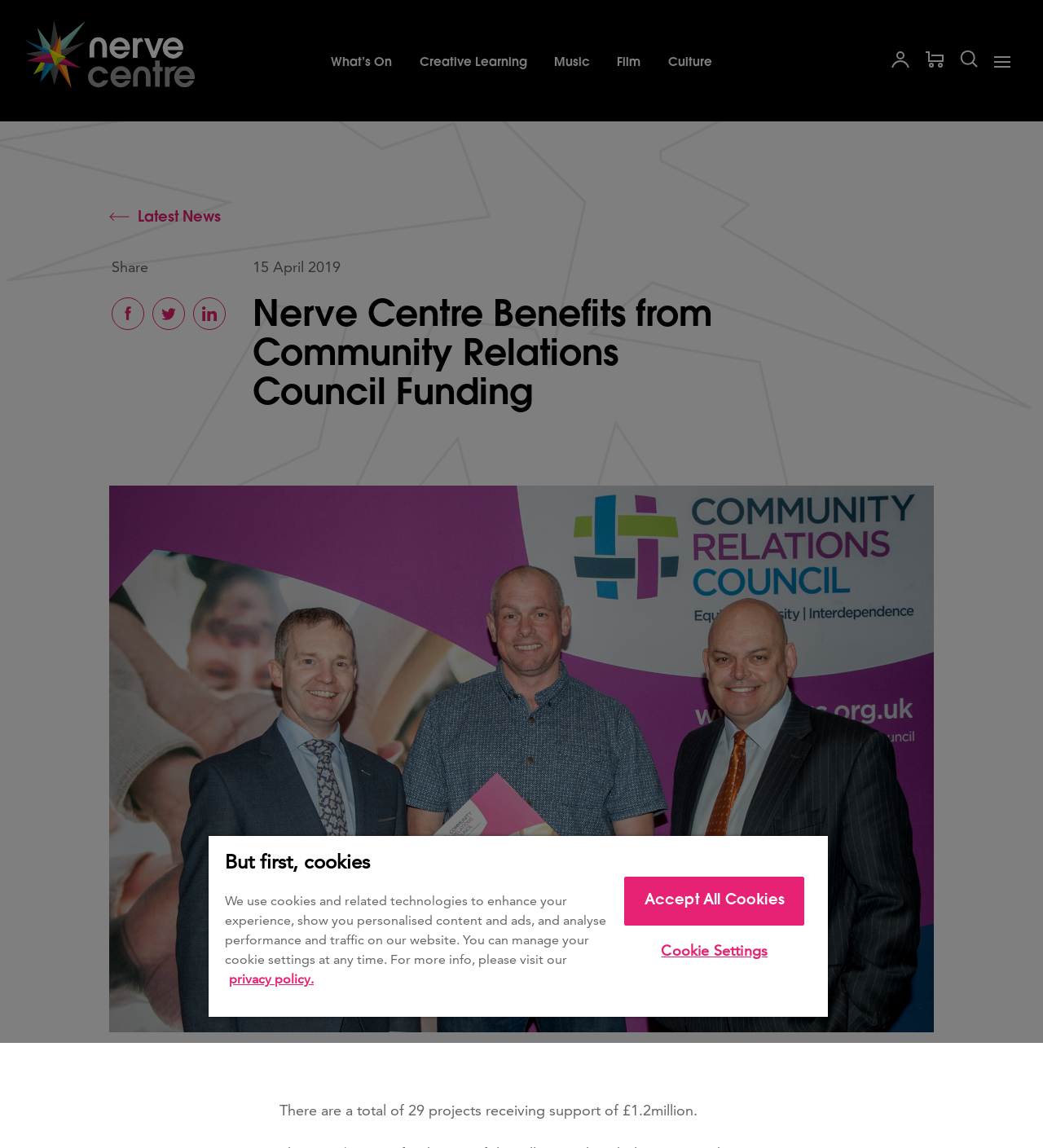Answer the following query with a single word or phrase:
What is the purpose of the cookies used on the website?

Enhance experience, show personalized content and ads